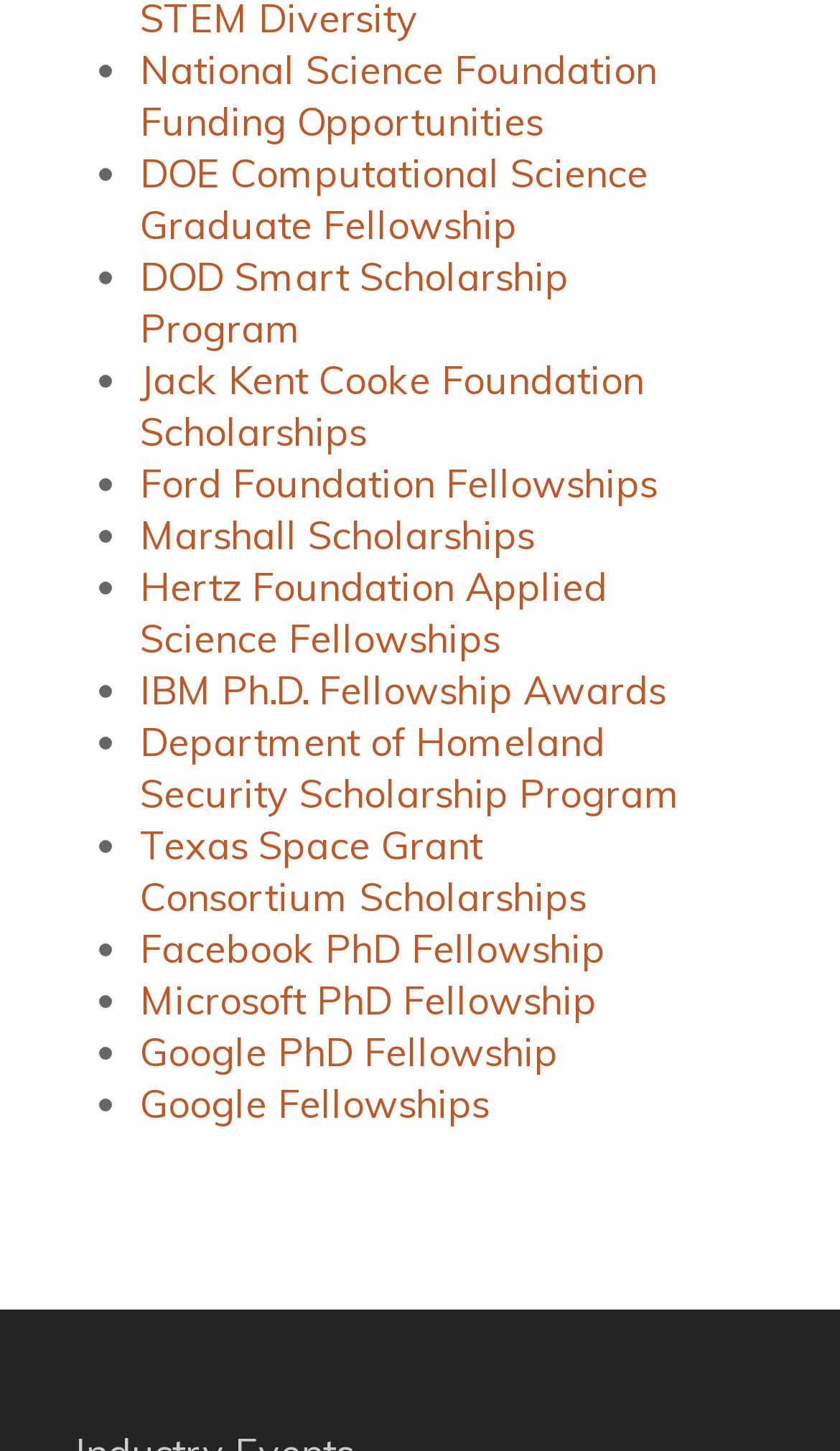Determine the bounding box of the UI component based on this description: "Google Fellowships". The bounding box coordinates should be four float values between 0 and 1, i.e., [left, top, right, bottom].

[0.167, 0.744, 0.582, 0.778]